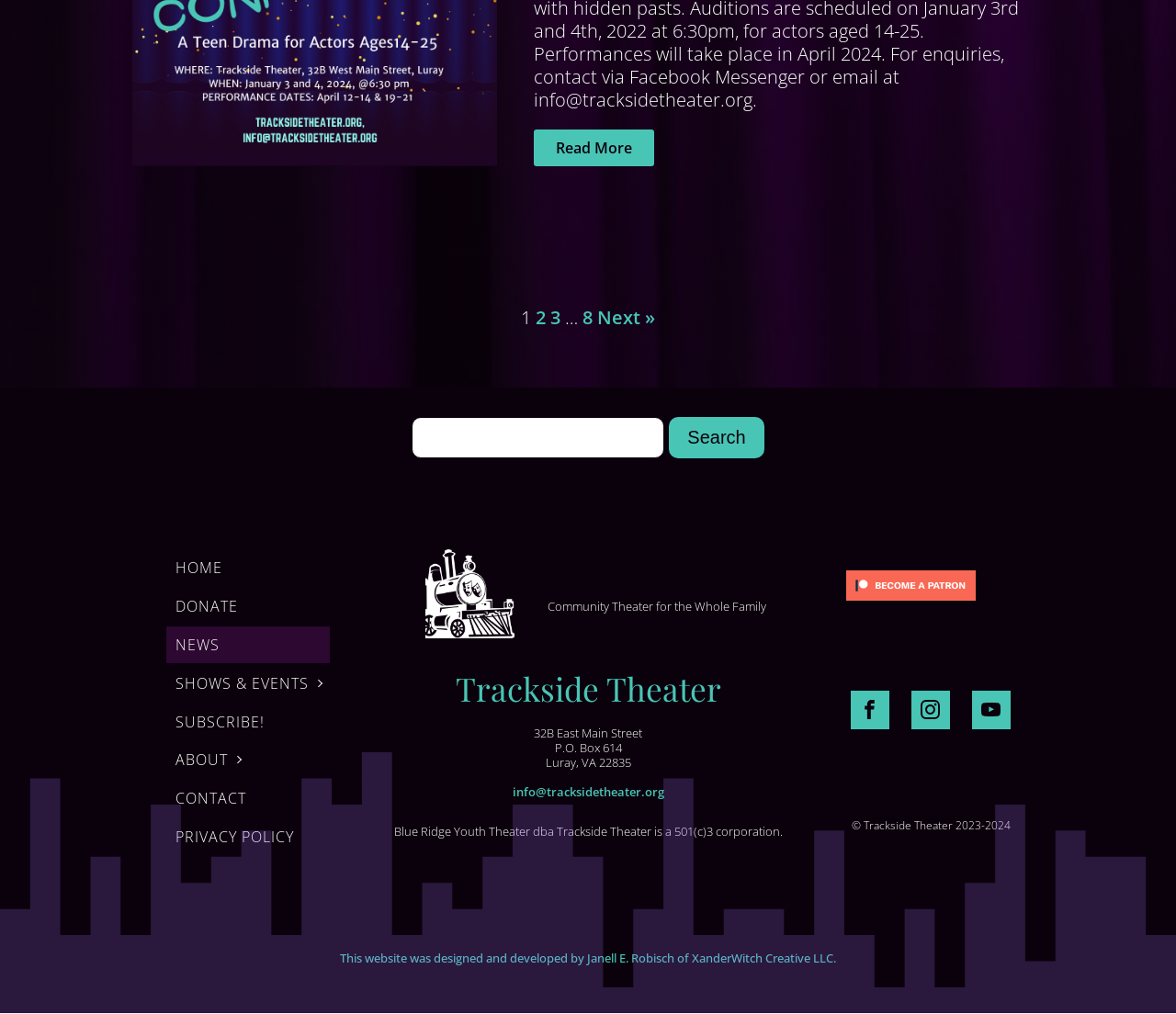Please identify the bounding box coordinates of the clickable element to fulfill the following instruction: "Visit the Facebook page". The coordinates should be four float numbers between 0 and 1, i.e., [left, top, right, bottom].

[0.723, 0.681, 0.756, 0.719]